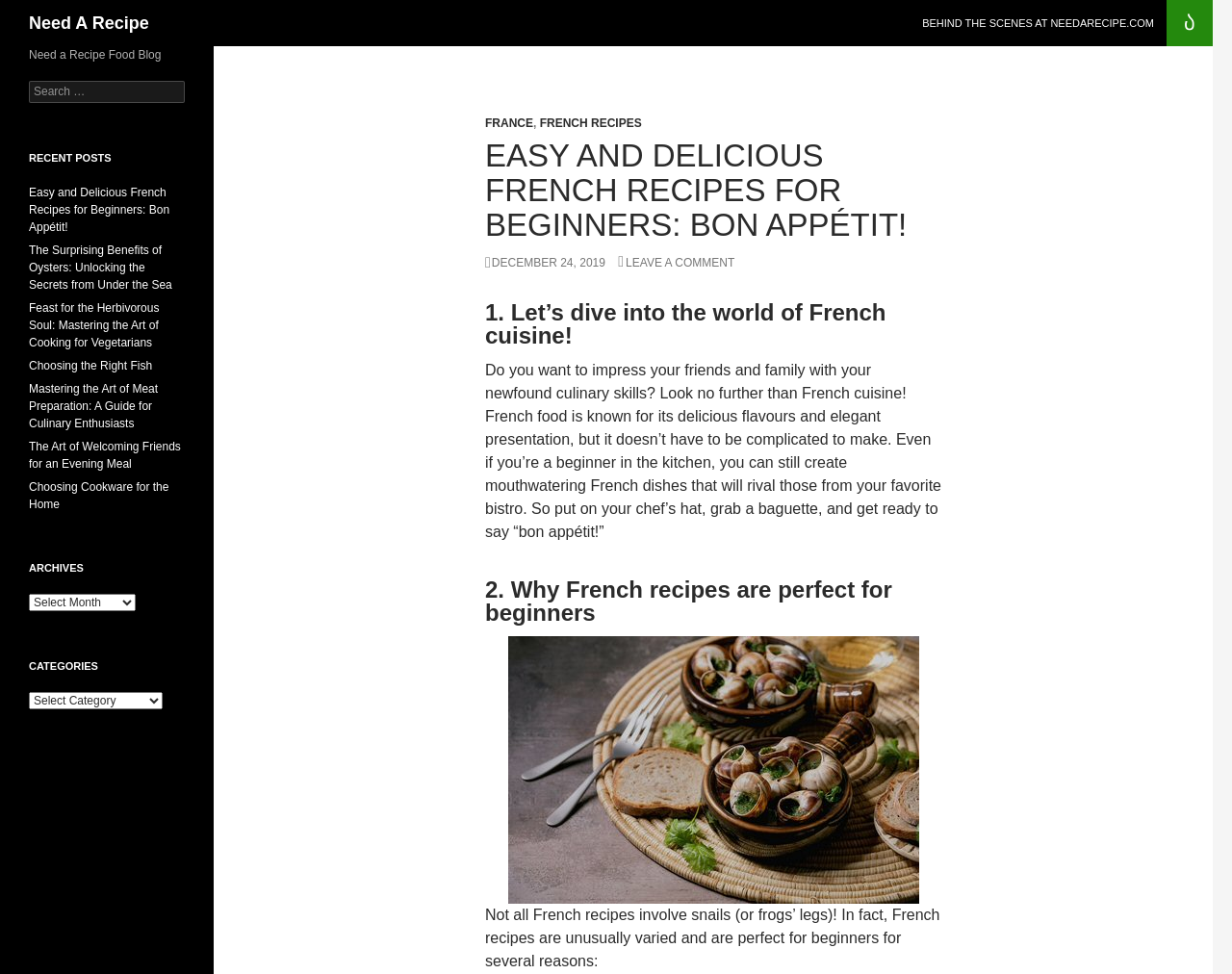Pinpoint the bounding box coordinates of the clickable area needed to execute the instruction: "Search for a recipe". The coordinates should be specified as four float numbers between 0 and 1, i.e., [left, top, right, bottom].

[0.023, 0.083, 0.15, 0.106]